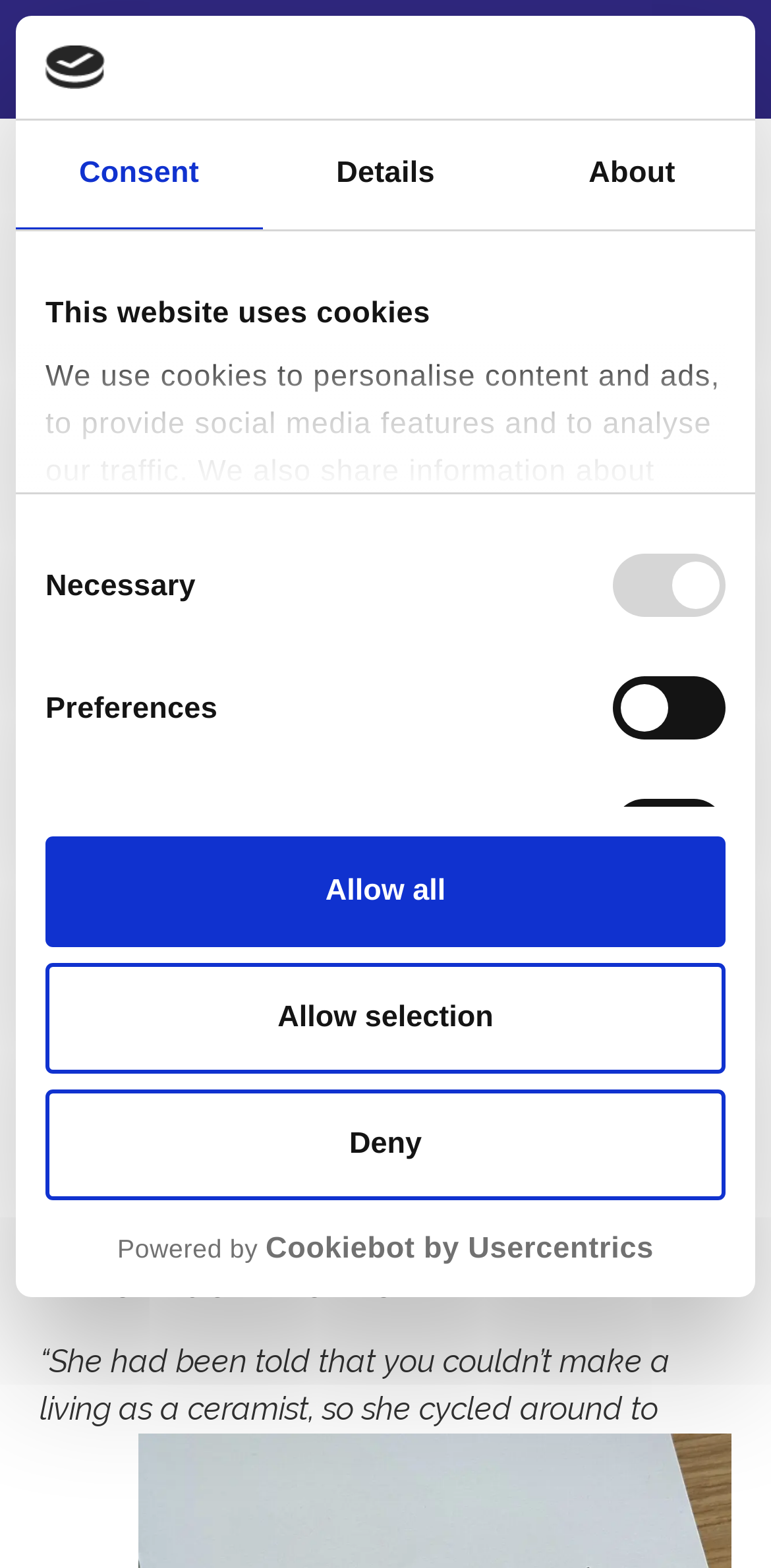Pinpoint the bounding box coordinates of the element to be clicked to execute the instruction: "Click the 'Deny' button".

[0.059, 0.694, 0.941, 0.765]